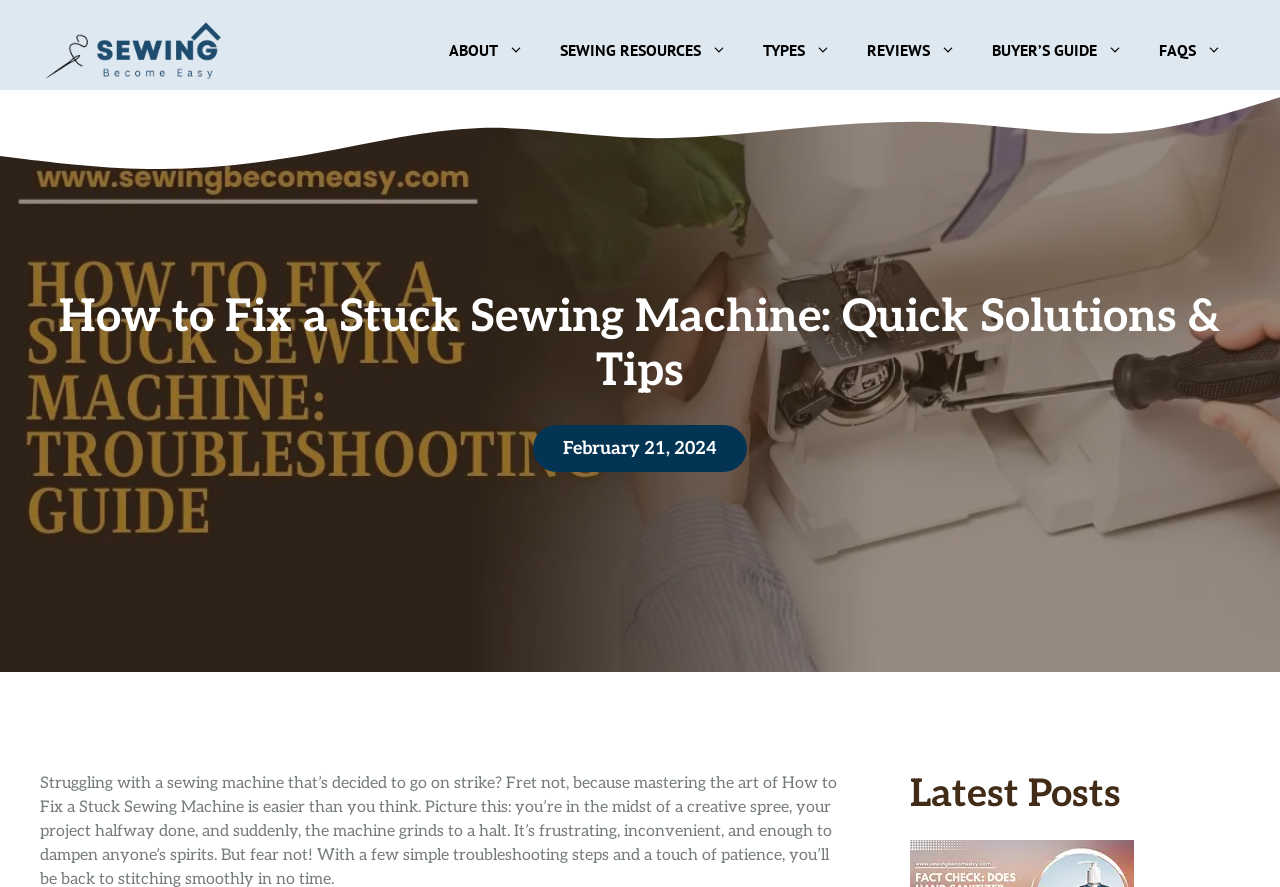Respond with a single word or phrase to the following question: How many sections are there in the webpage?

3